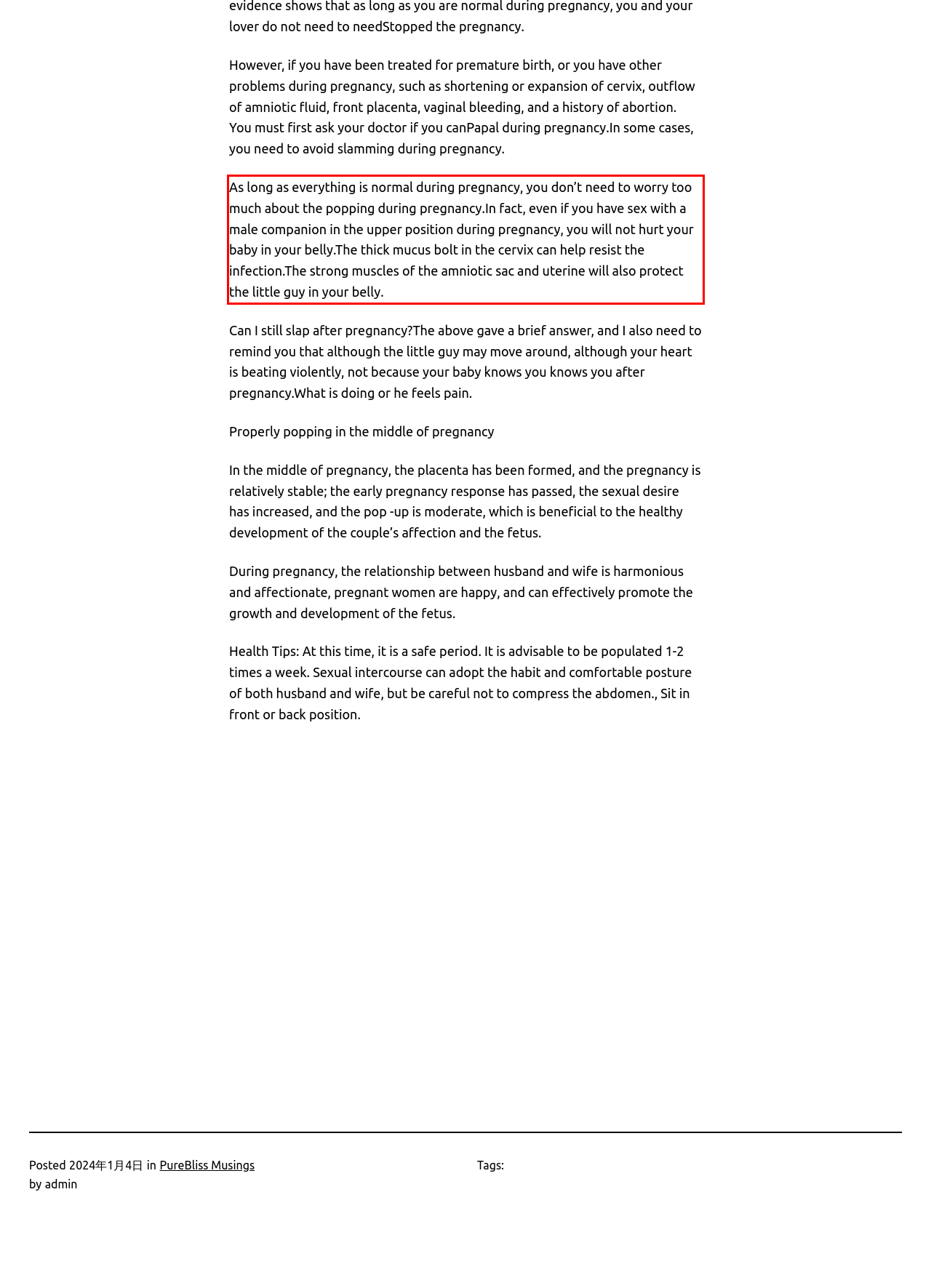Examine the screenshot of the webpage, locate the red bounding box, and generate the text contained within it.

As long as everything is normal during pregnancy, you don’t need to worry too much about the popping during pregnancy.In fact, even if you have sex with a male companion in the upper position during pregnancy, you will not hurt your baby in your belly.The thick mucus bolt in the cervix can help resist the infection.The strong muscles of the amniotic sac and uterine will also protect the little guy in your belly.